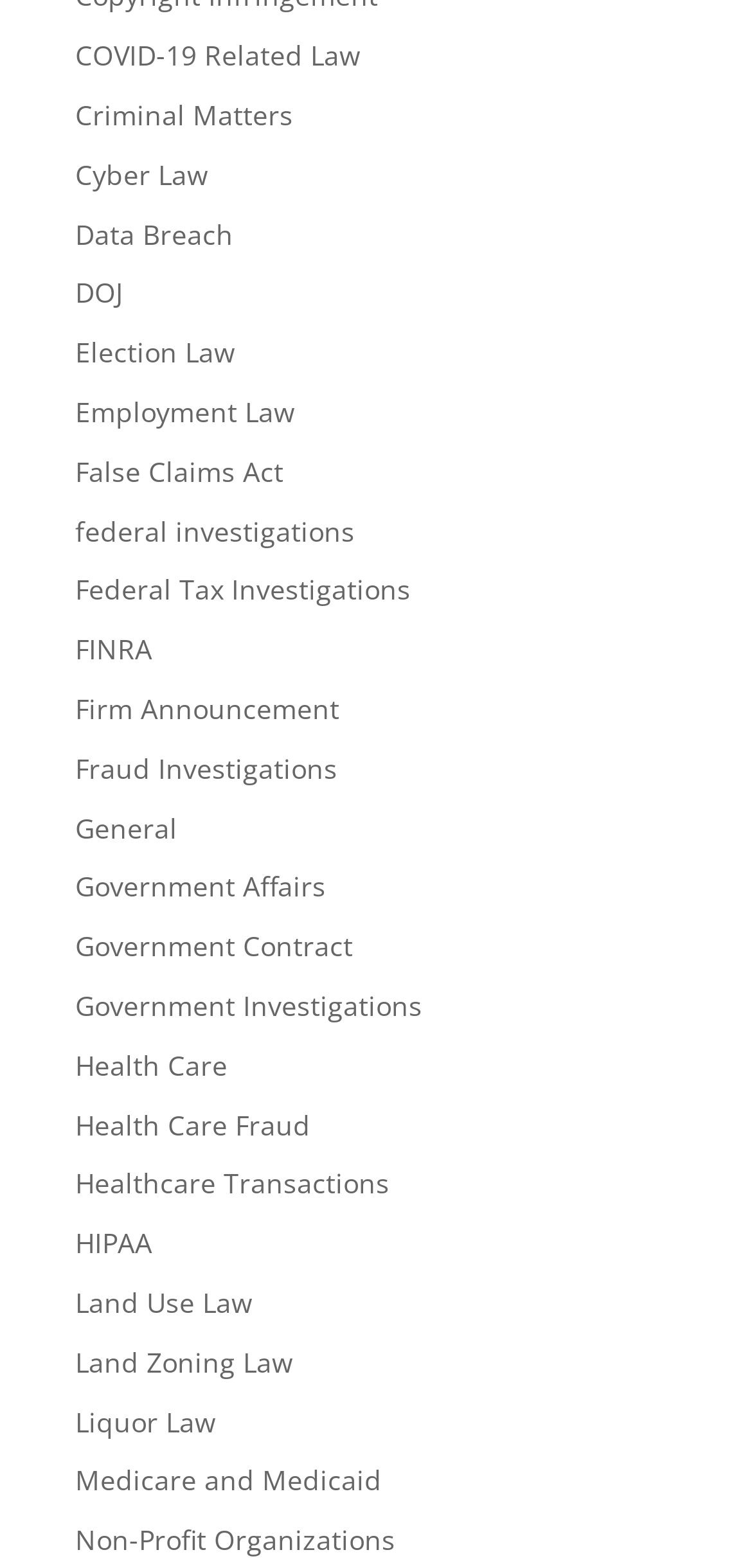Identify the bounding box coordinates of the section that should be clicked to achieve the task described: "view the article about How To Stay Safe During an Uber Ride".

None